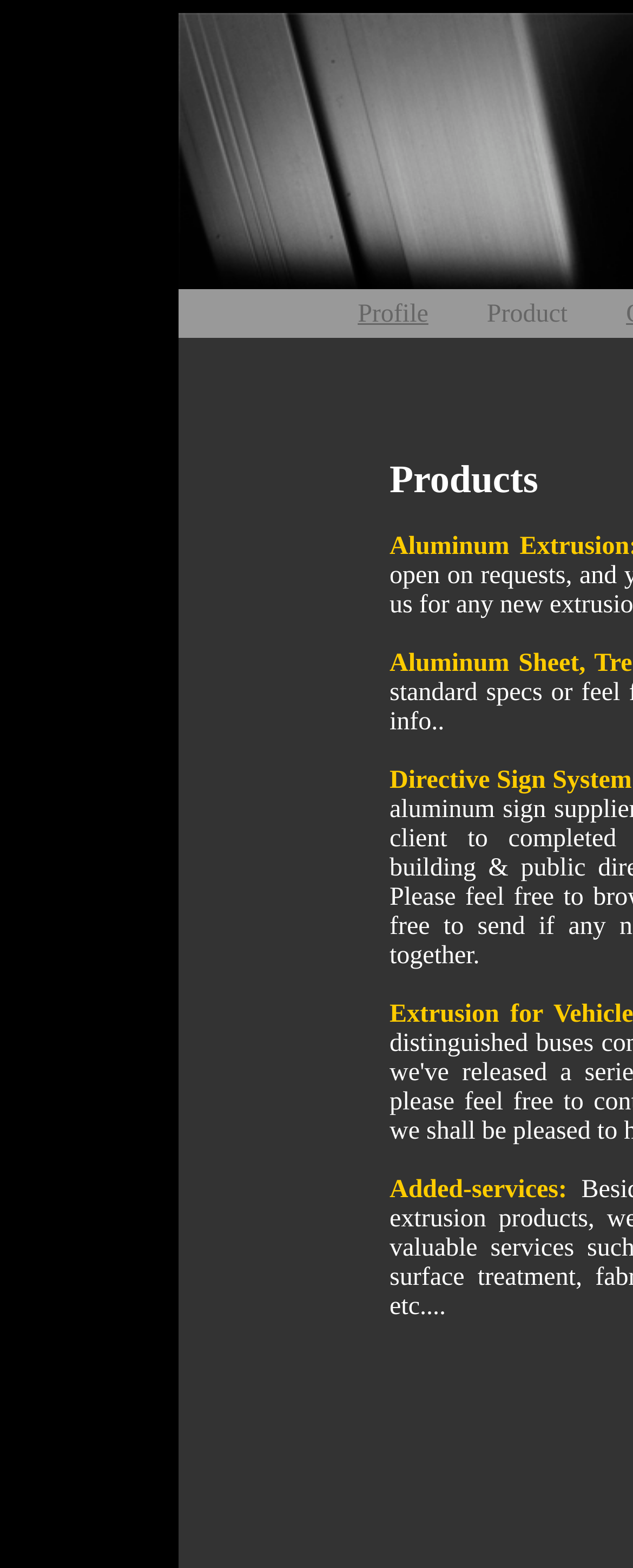Identify the bounding box for the given UI element using the description provided. Coordinates should be in the format (top-left x, top-left y, bottom-right x, bottom-right y) and must be between 0 and 1. Here is the description: Profile

[0.565, 0.191, 0.677, 0.209]